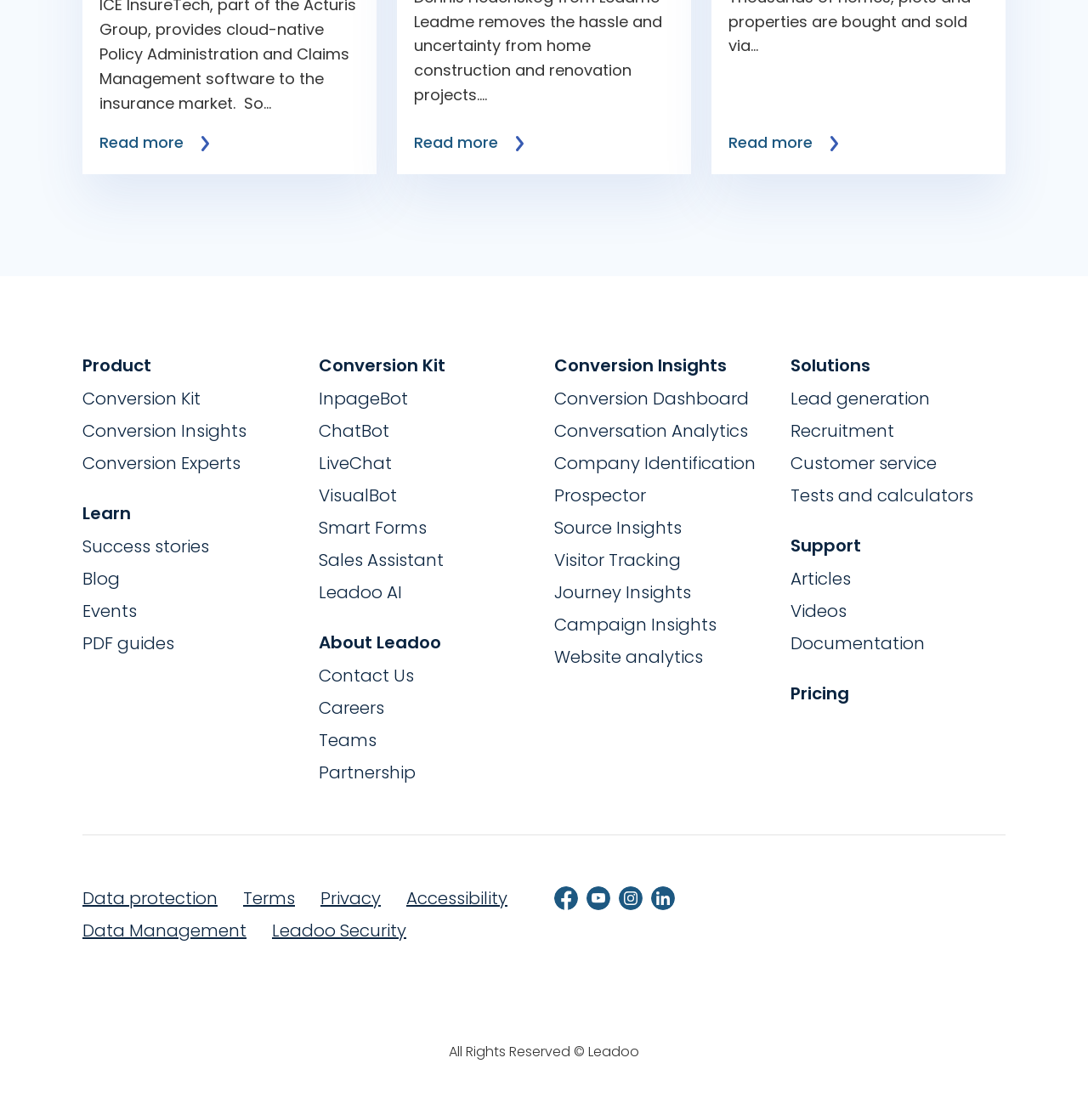Please locate the clickable area by providing the bounding box coordinates to follow this instruction: "Click Read more".

[0.076, 0.116, 0.346, 0.14]